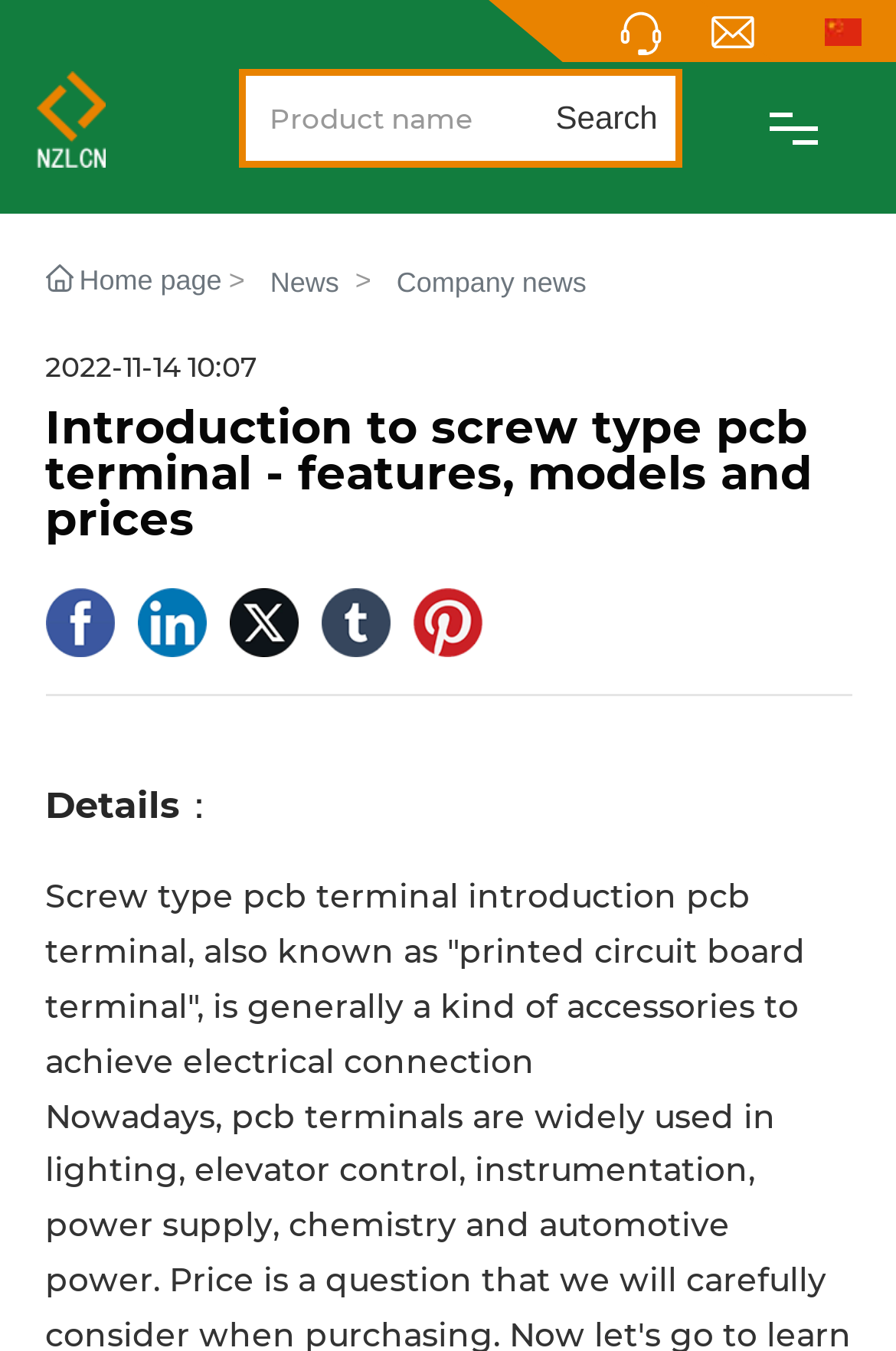Please extract and provide the main headline of the webpage.

Introduction to screw type pcb terminal - features, models and prices